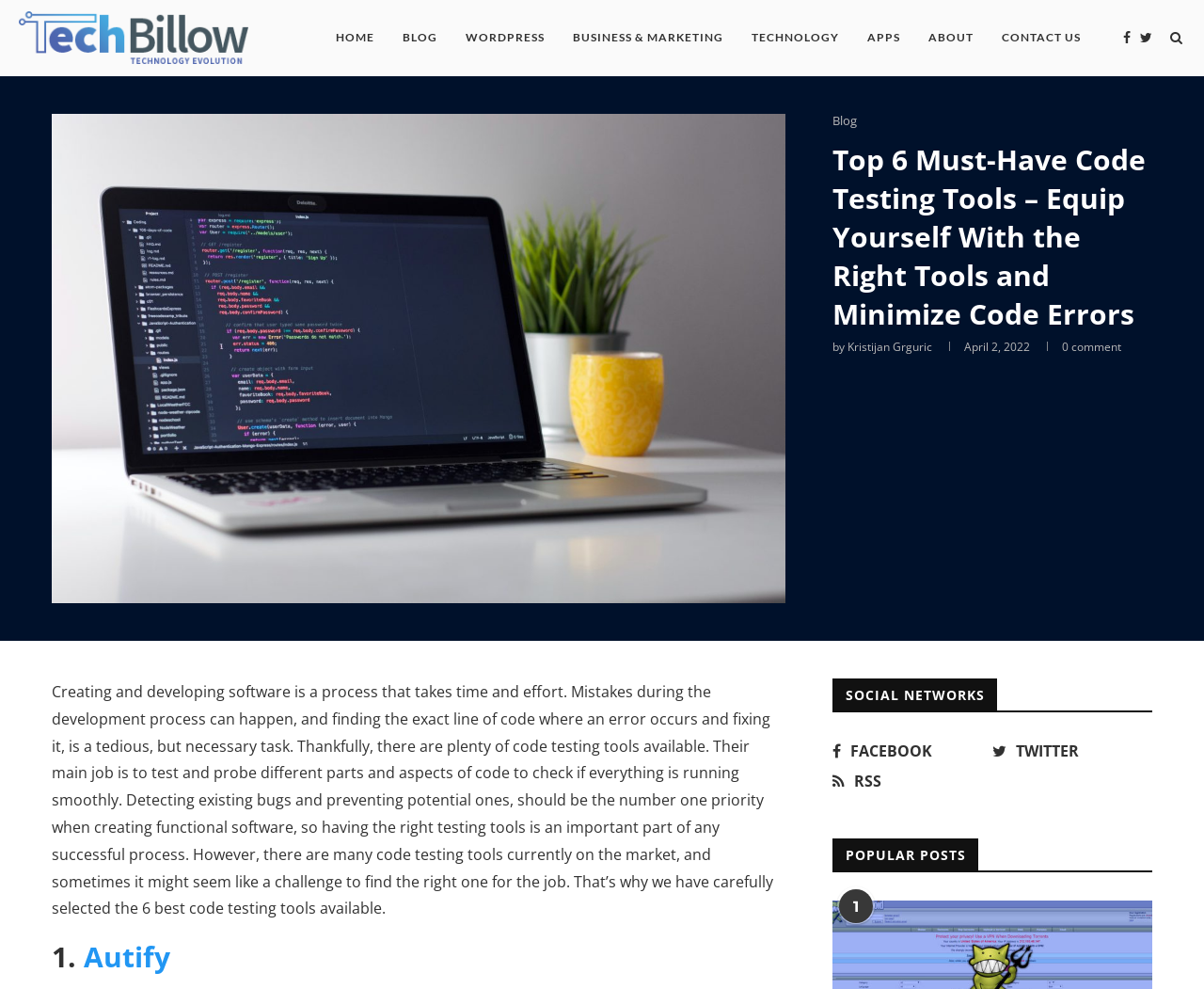What is the date of publication of this article?
From the image, respond using a single word or phrase.

April 2, 2022